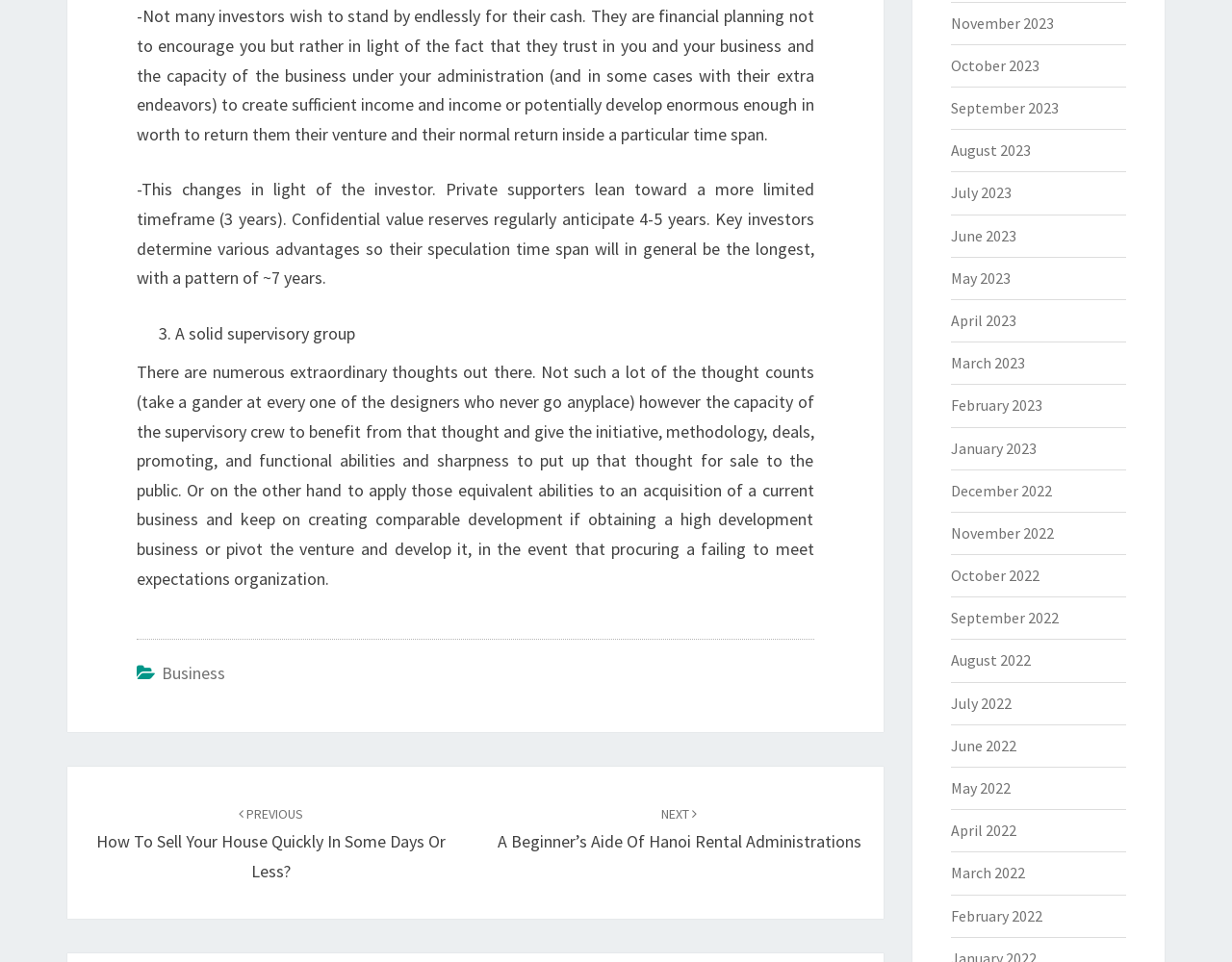Using the information in the image, could you please answer the following question in detail:
What is the timeframe for the links in the sidebar?

The links in the sidebar, such as 'November 2023' and 'October 2022', appear to be monthly archives of posts on the website. They allow the user to access content from specific months.